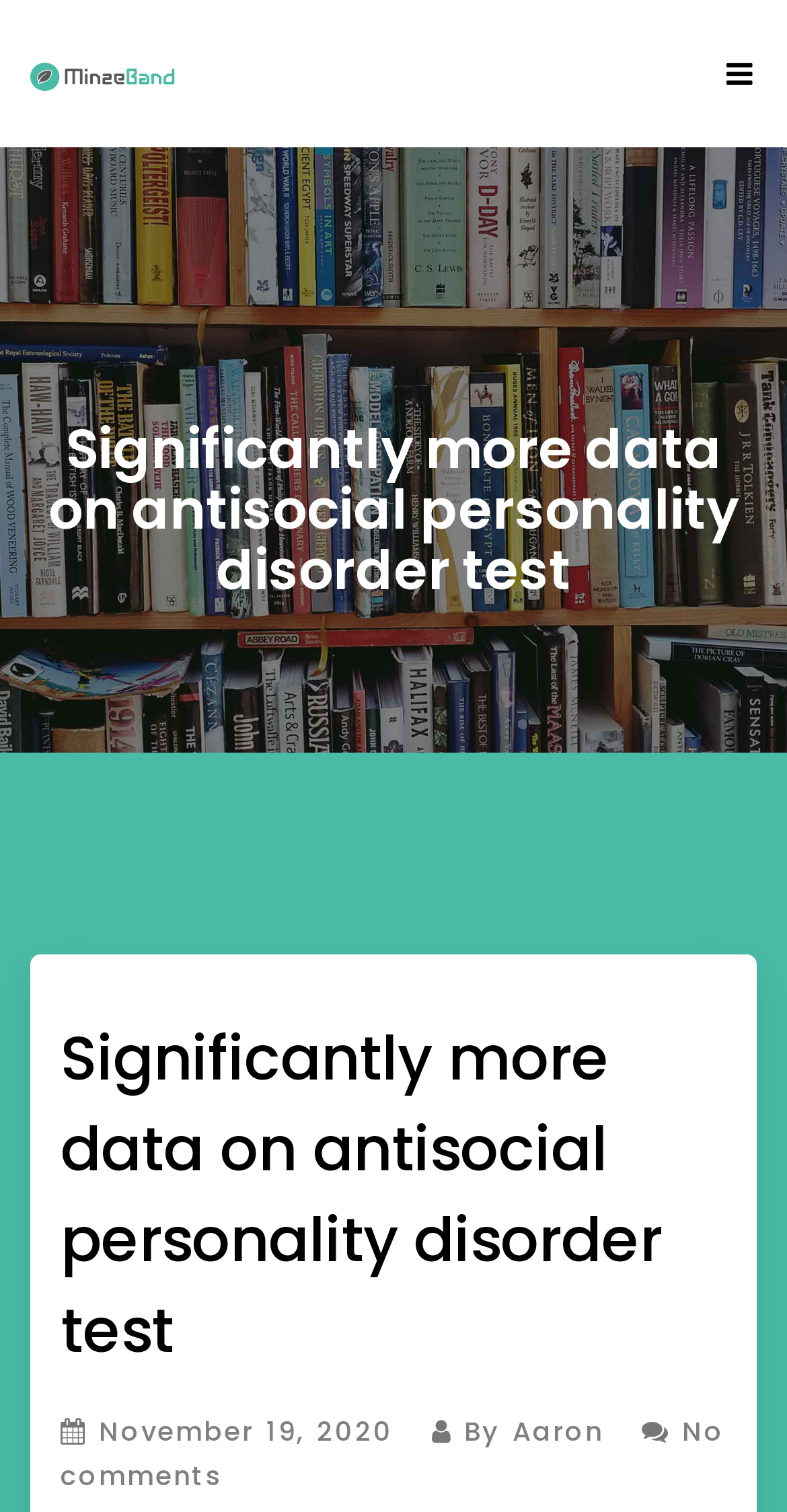Who is the author of the article?
Answer briefly with a single word or phrase based on the image.

Aaron